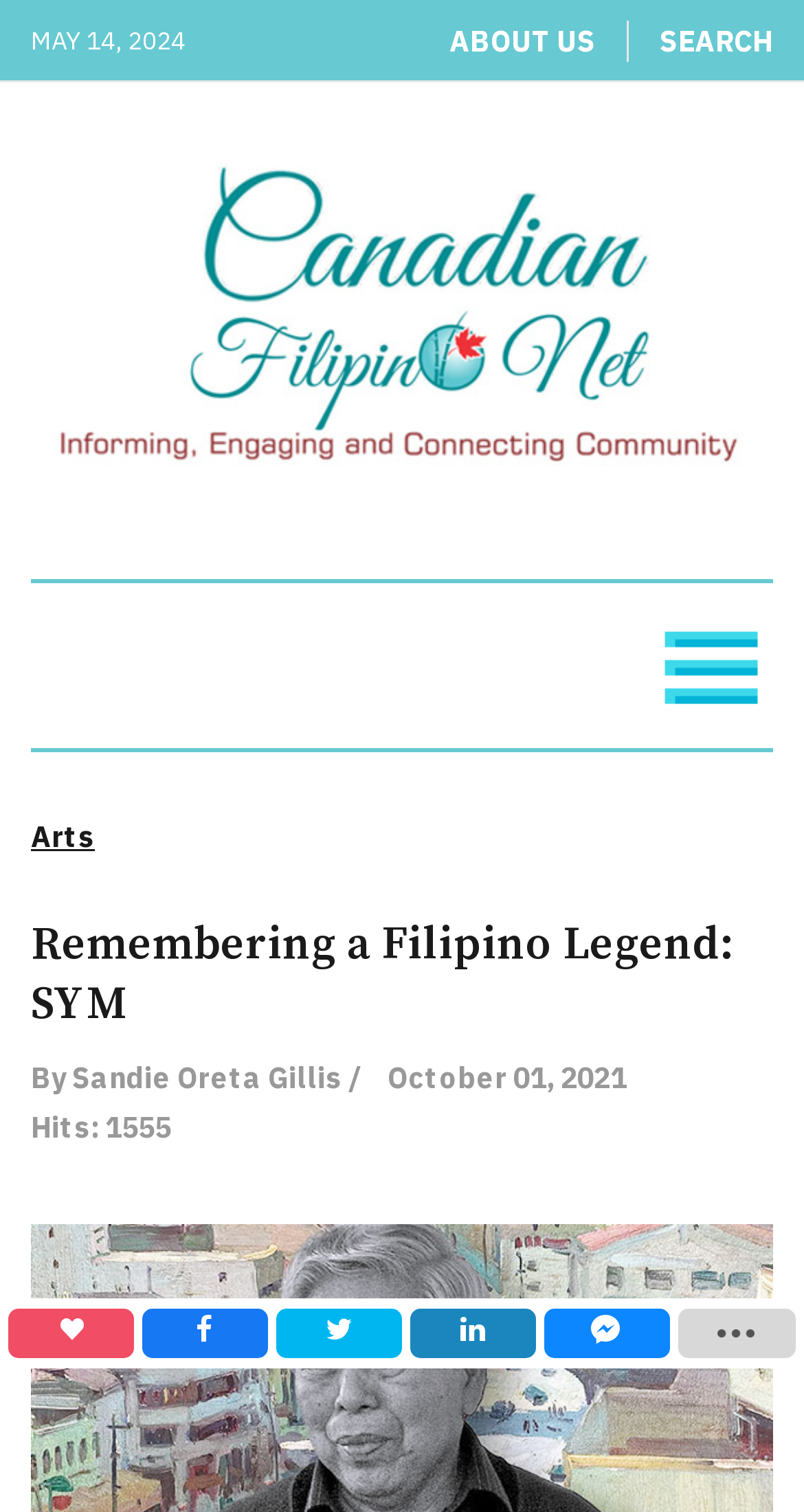Please pinpoint the bounding box coordinates for the region I should click to adhere to this instruction: "View the Canadian Filipino page".

[0.038, 0.095, 0.962, 0.332]